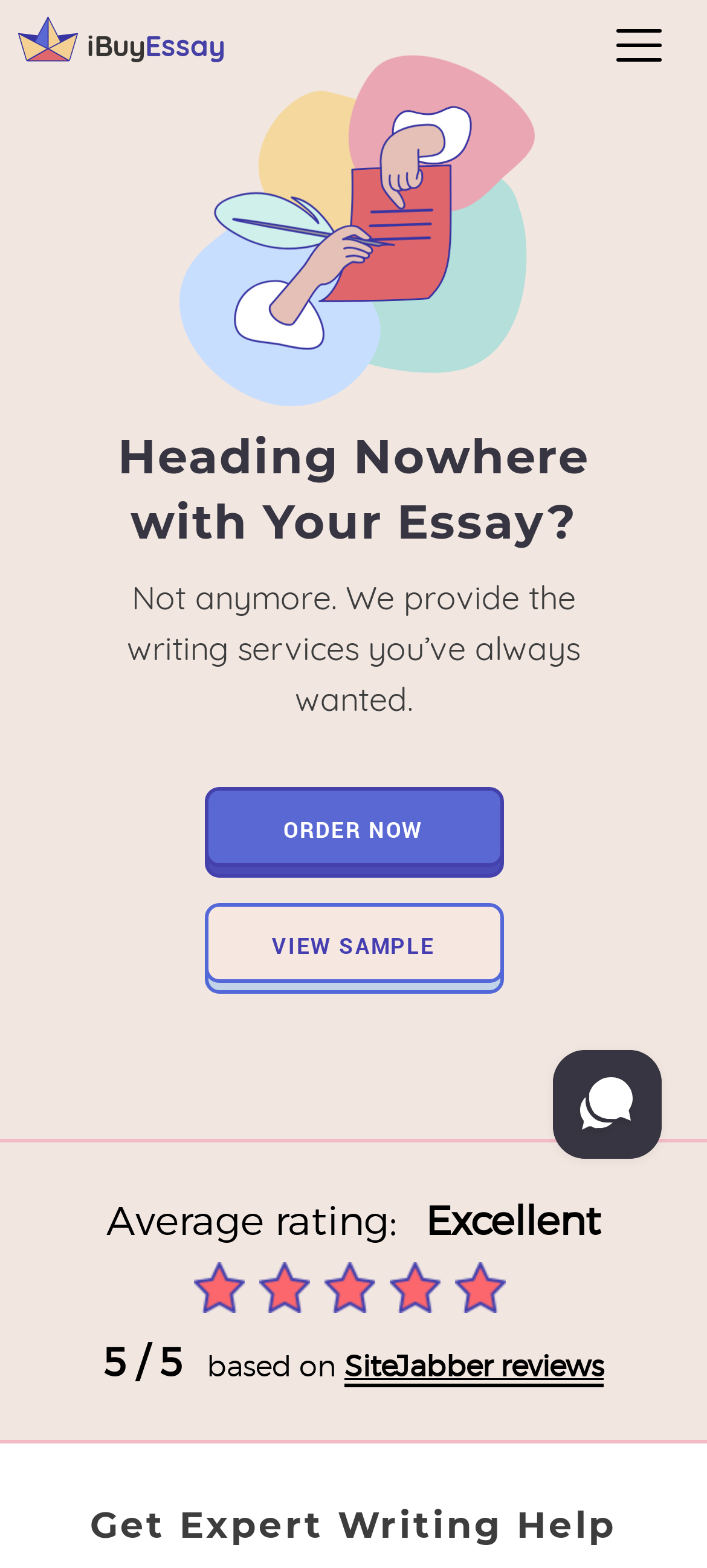Given the element description: "Blog", predict the bounding box coordinates of the UI element it refers to, using four float numbers between 0 and 1, i.e., [left, top, right, bottom].

None